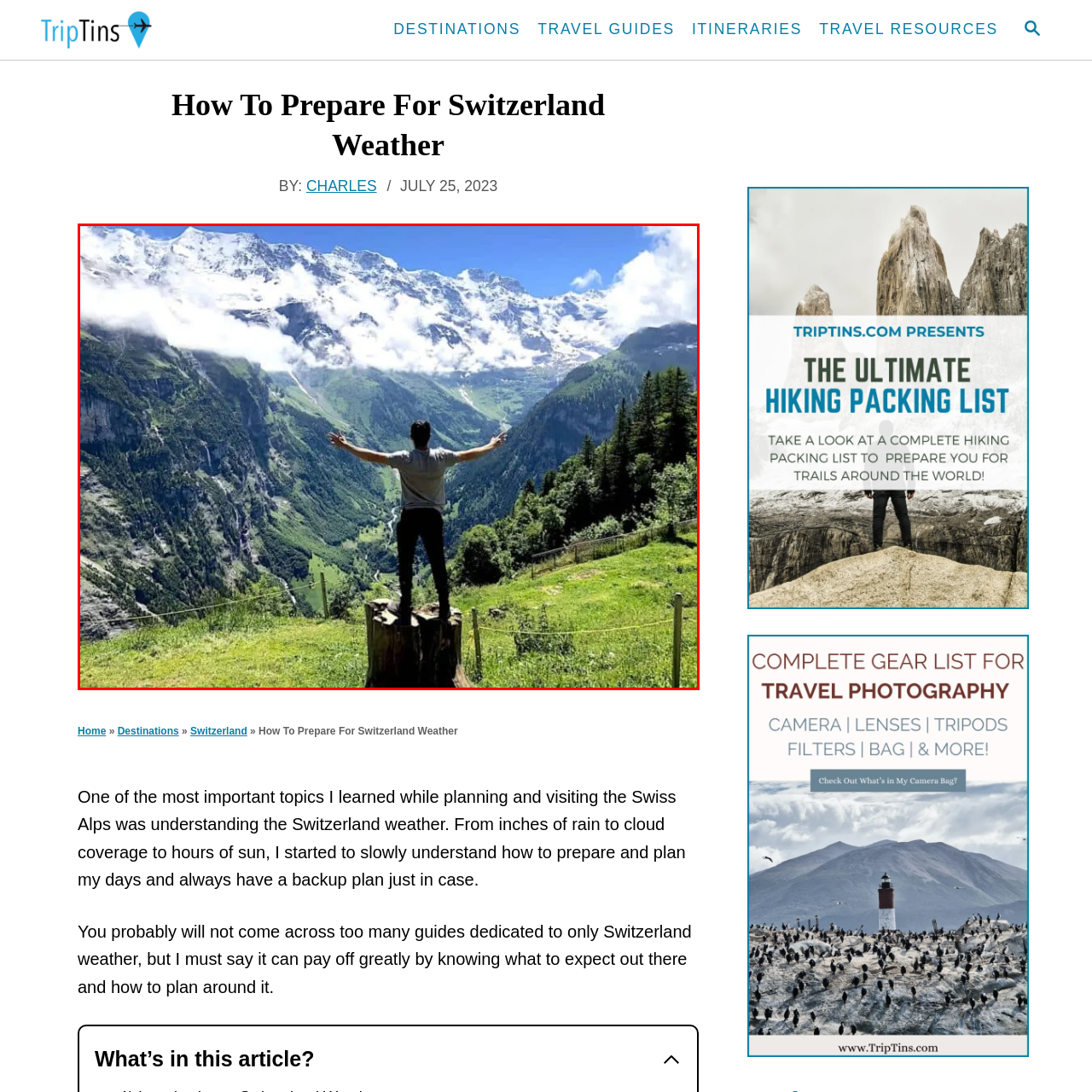Give a detailed account of the picture within the red bounded area.

This stunning image captures the breathtaking beauty of the Swiss Alps, showcasing a dramatic mountainous landscape under a bright blue sky. In the foreground, a person stands triumphantly on a wooden stump, arms outstretched as if embracing the majesty of their surroundings. The lush greenery of the valley below contrasts beautifully with the towering snow-capped peaks in the background, partially shrouded in fluffy white clouds. This scene exemplifies the essence of adventure and the joy of experiencing nature, making it a perfect representation of Switzerland's renowned outdoor allure.